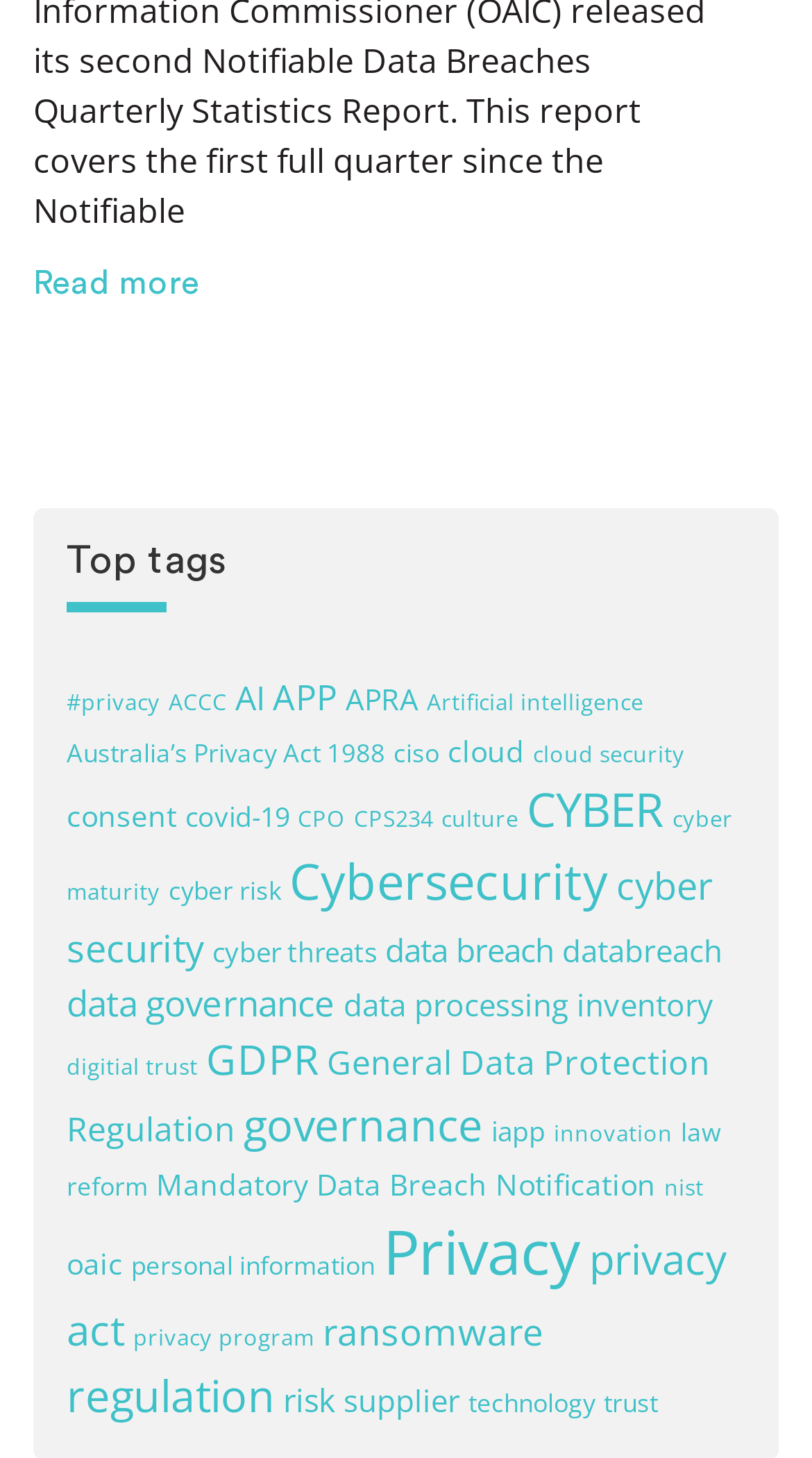Please identify the bounding box coordinates of the element that needs to be clicked to perform the following instruction: "Read more about Musings on the OAIC’s second Notifiable Data Breaches report".

[0.041, 0.183, 0.246, 0.206]